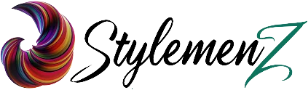Answer the question with a single word or phrase: 
What is the tone of the font?

Sophisticated and elegant